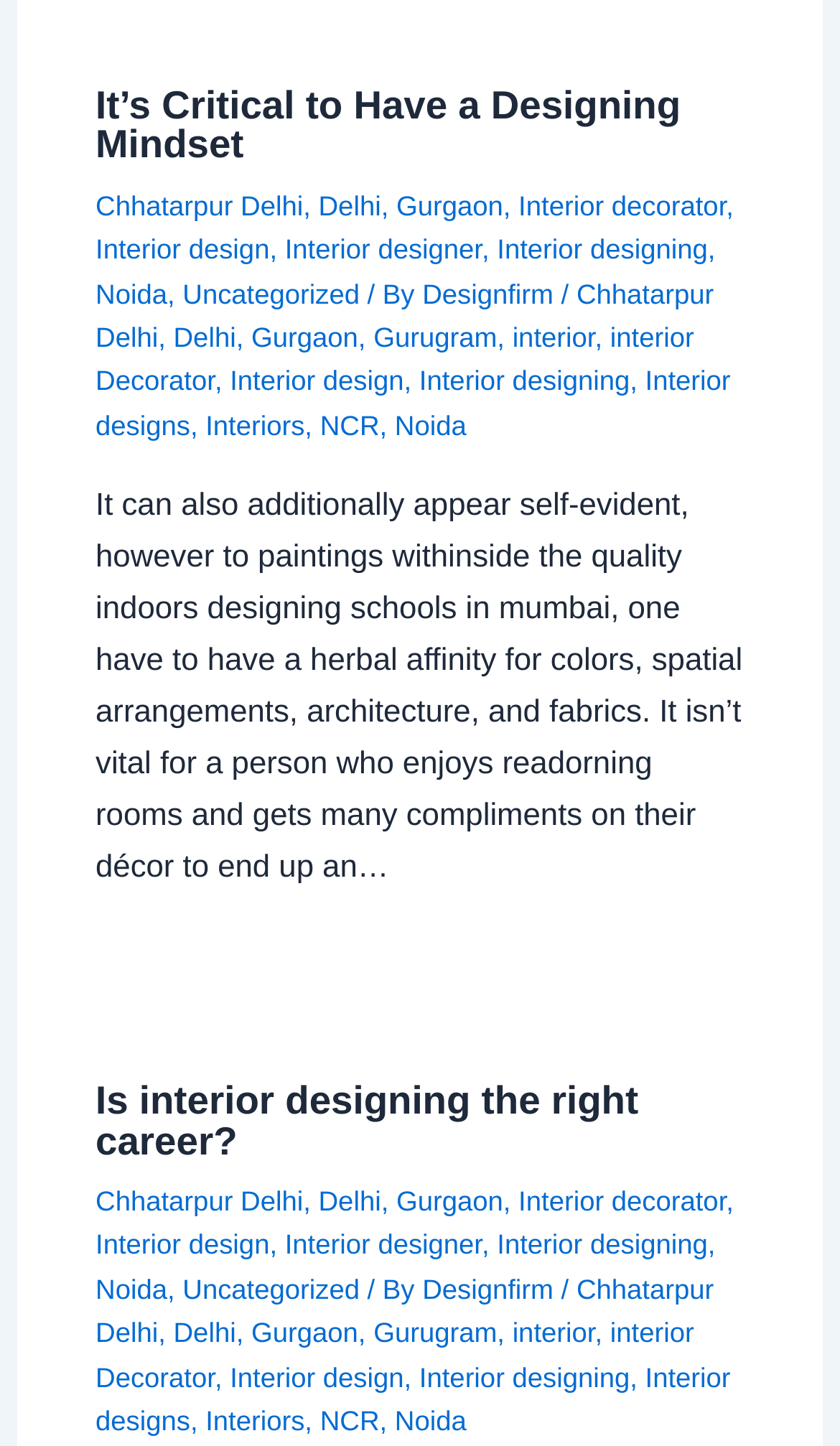Please identify the bounding box coordinates of the region to click in order to complete the task: "Explore the link about 'Noida'". The coordinates must be four float numbers between 0 and 1, specified as [left, top, right, bottom].

[0.114, 0.192, 0.199, 0.214]